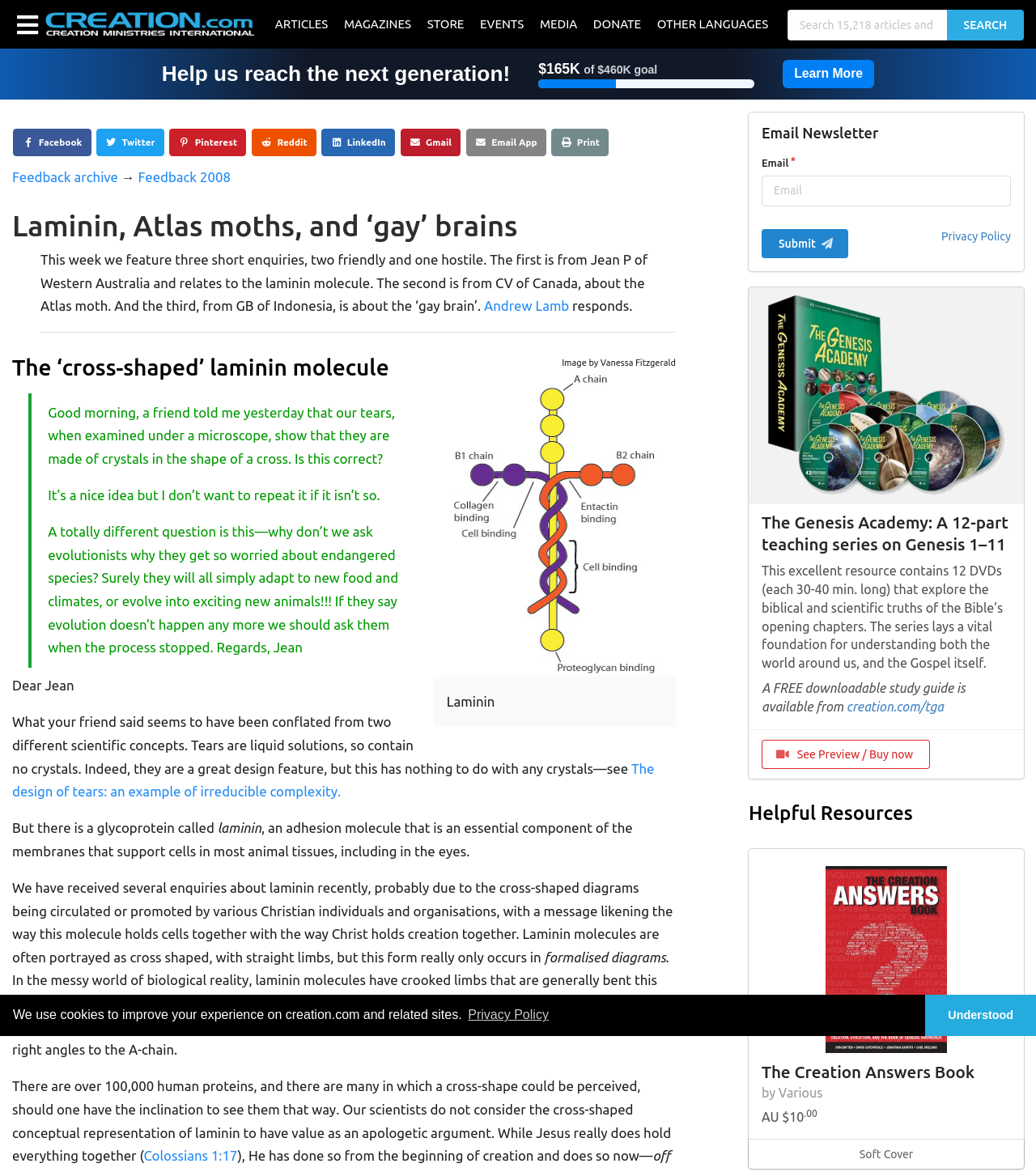Please specify the bounding box coordinates for the clickable region that will help you carry out the instruction: "Submit the email newsletter form".

[0.735, 0.195, 0.819, 0.22]